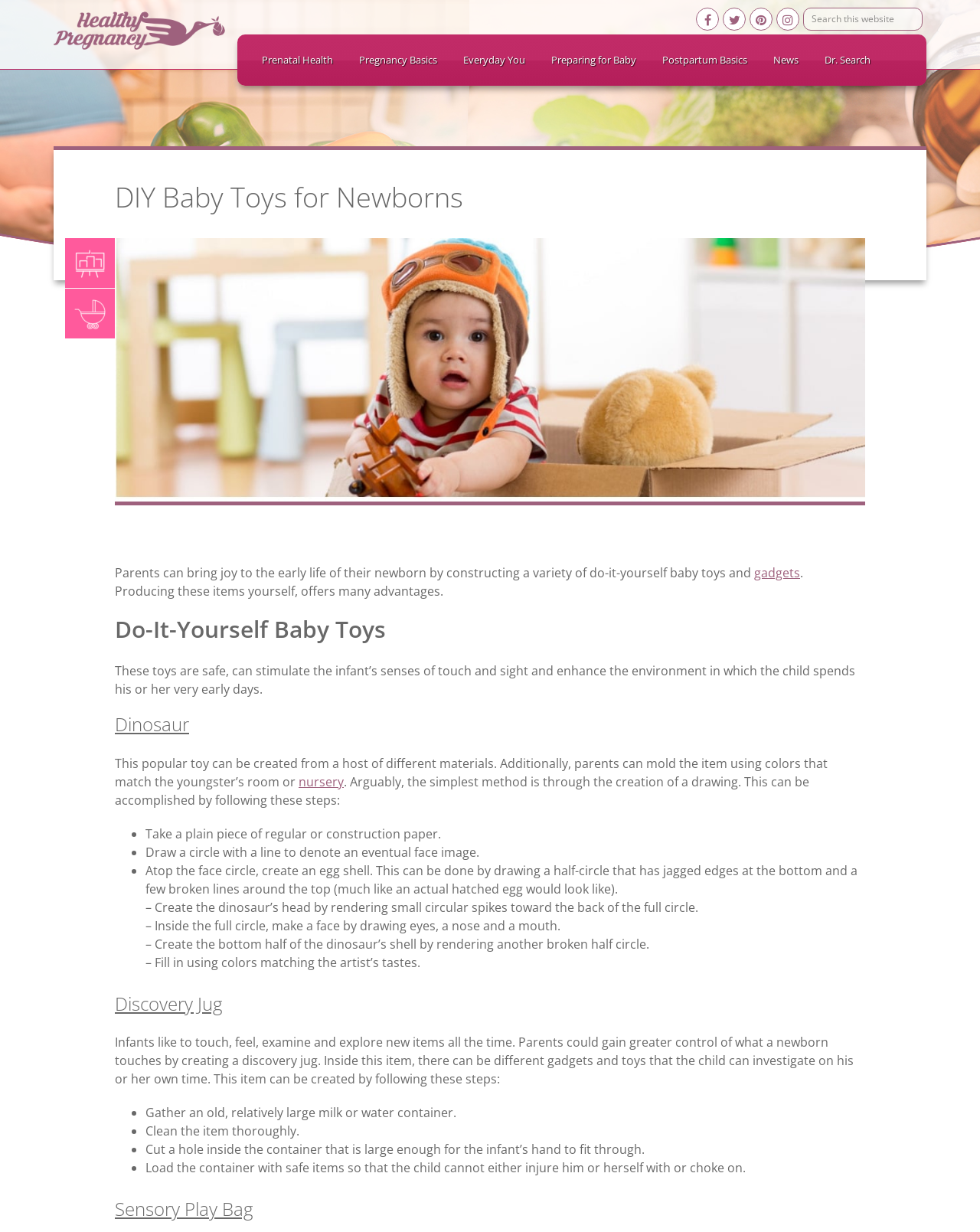Write an exhaustive caption that covers the webpage's main aspects.

This webpage is about DIY baby toys for newborns. At the top left, there is a link to "Healthy Pregnancy" and a search bar with a "Search" button to the right. Below the search bar, there are several links to other related topics, including "Prenatal Health", "Pregnancy Basics", and "Preparing for Baby".

The main content of the webpage is divided into sections, each with a heading. The first section is about DIY baby toys, and it explains the benefits of making these toys yourself. The text is accompanied by an image with the same title.

The next section is about creating a dinosaur toy, with a step-by-step guide on how to draw and design it. The instructions are presented in a list format with bullet points.

Following the dinosaur section, there are sections on creating a "Discovery Jug" and a "Sensory Play Bag", each with its own set of instructions and steps to follow. These sections also include images related to the DIY projects.

Throughout the webpage, there are several links to other relevant topics, including "gadgets", "nursery", and "Dr. Search". The overall layout is organized, with clear headings and concise text, making it easy to navigate and follow the DIY guides.